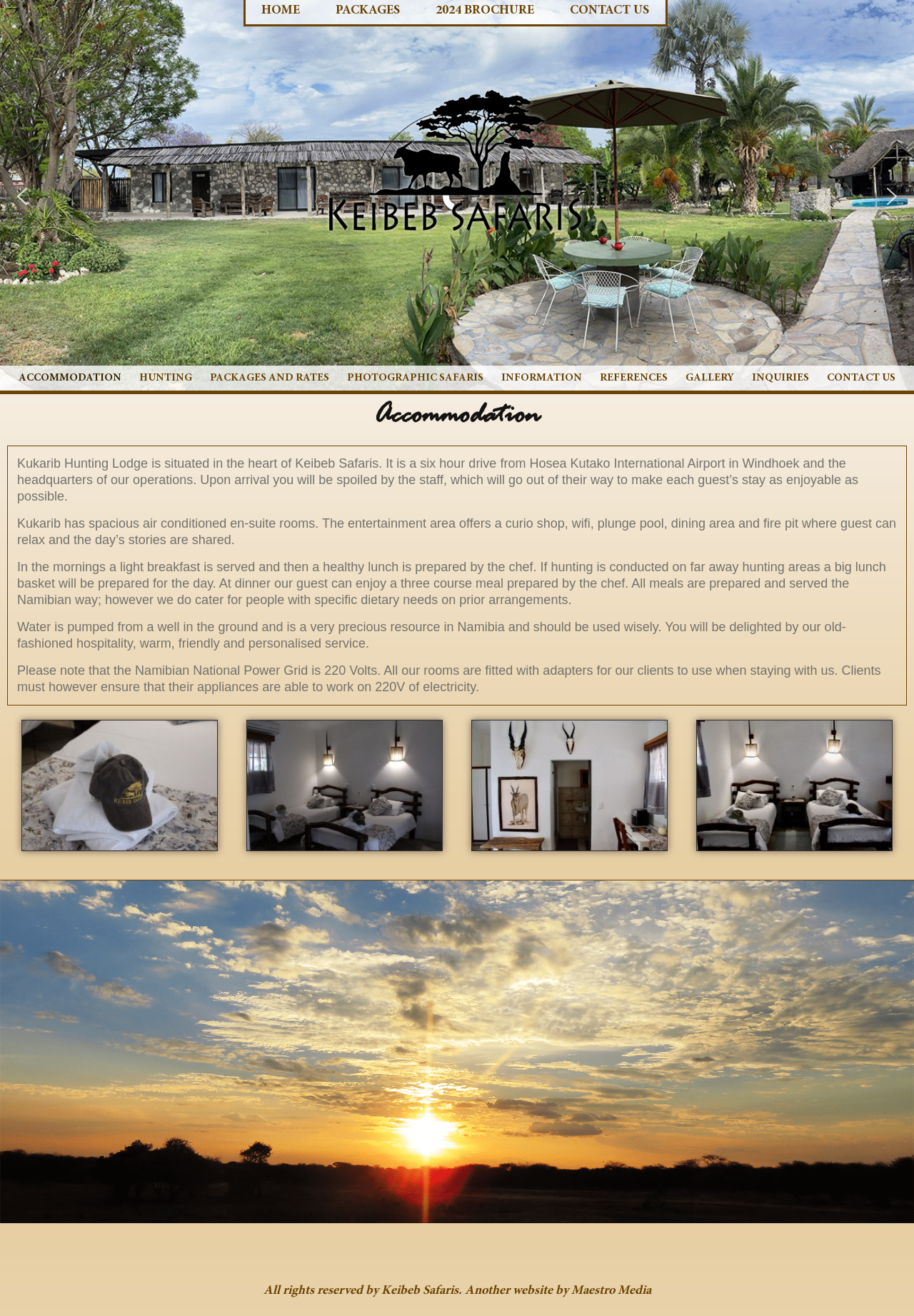Identify the bounding box coordinates of the region that needs to be clicked to carry out this instruction: "View ACCOMMODATION information". Provide these coordinates as four float numbers ranging from 0 to 1, i.e., [left, top, right, bottom].

[0.02, 0.283, 0.133, 0.291]